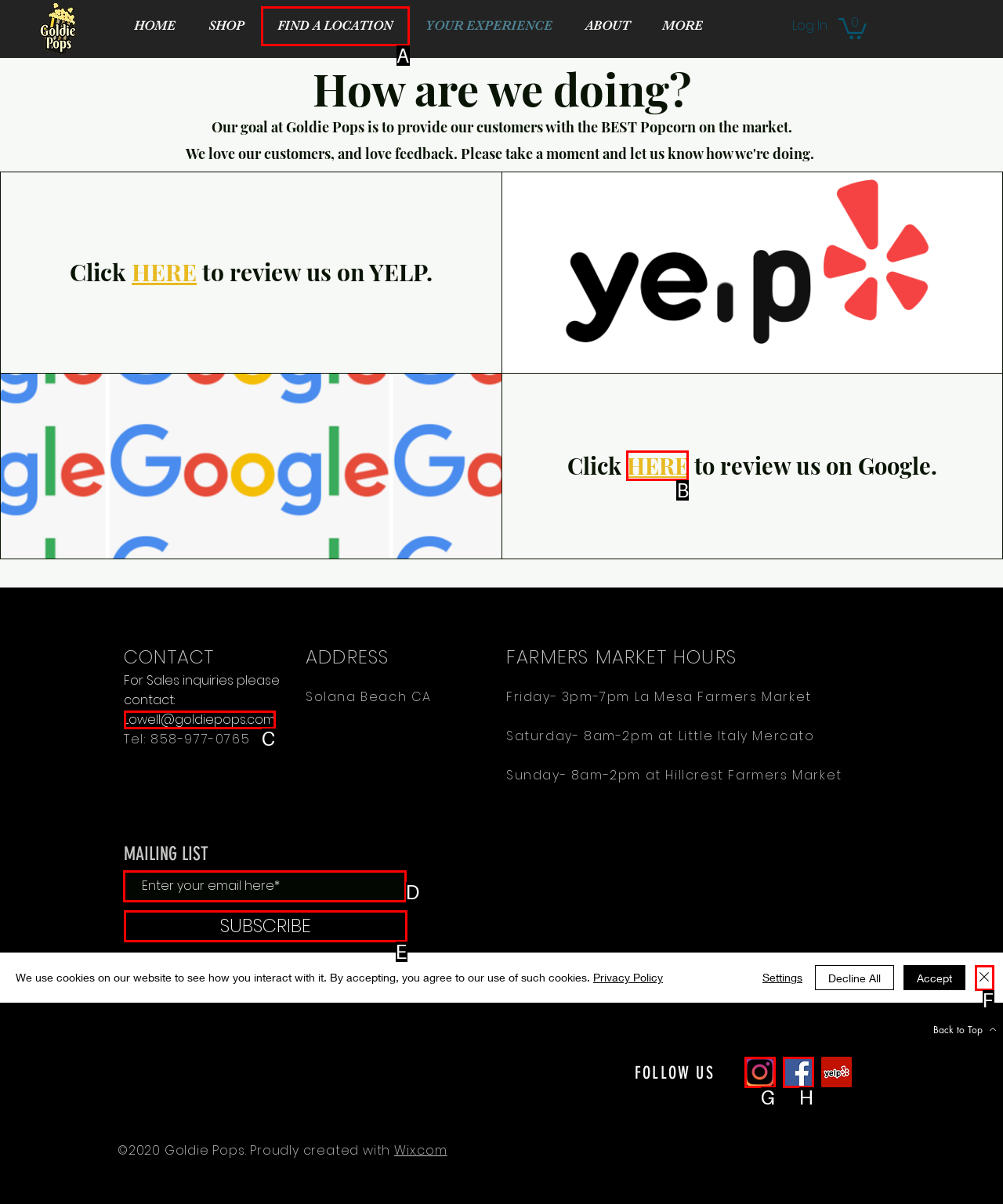Which option should you click on to fulfill this task: Enter email in the 'MAILING LIST' textbox? Answer with the letter of the correct choice.

D